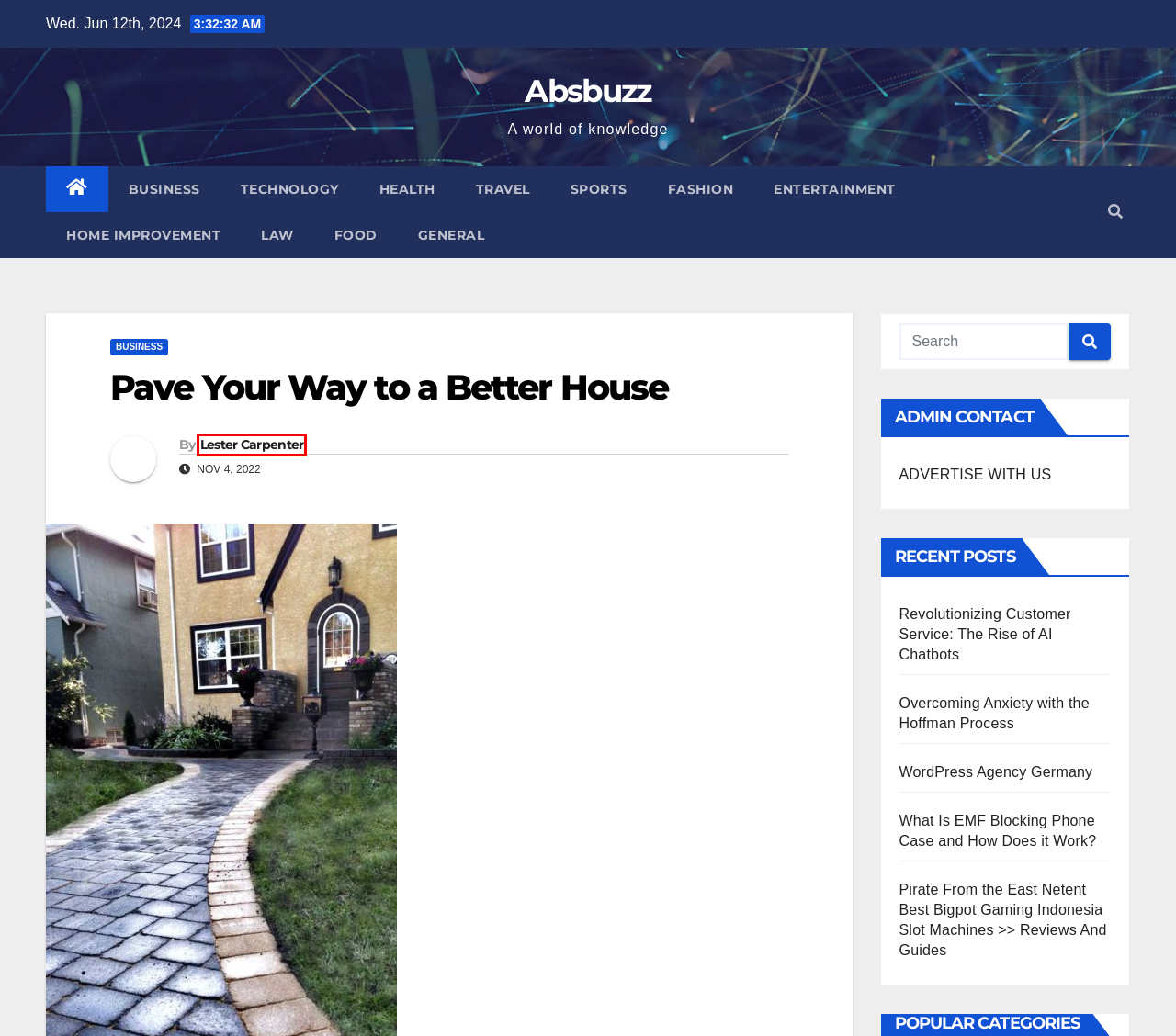You are presented with a screenshot of a webpage containing a red bounding box around a particular UI element. Select the best webpage description that matches the new webpage after clicking the element within the bounding box. Here are the candidates:
A. Lester Carpenter, Author at Absbuzz
B. home improvement
C. travel
D. general
E. technology
F. Law Archives - Absbuzz
G. Admin contact
H. health

A